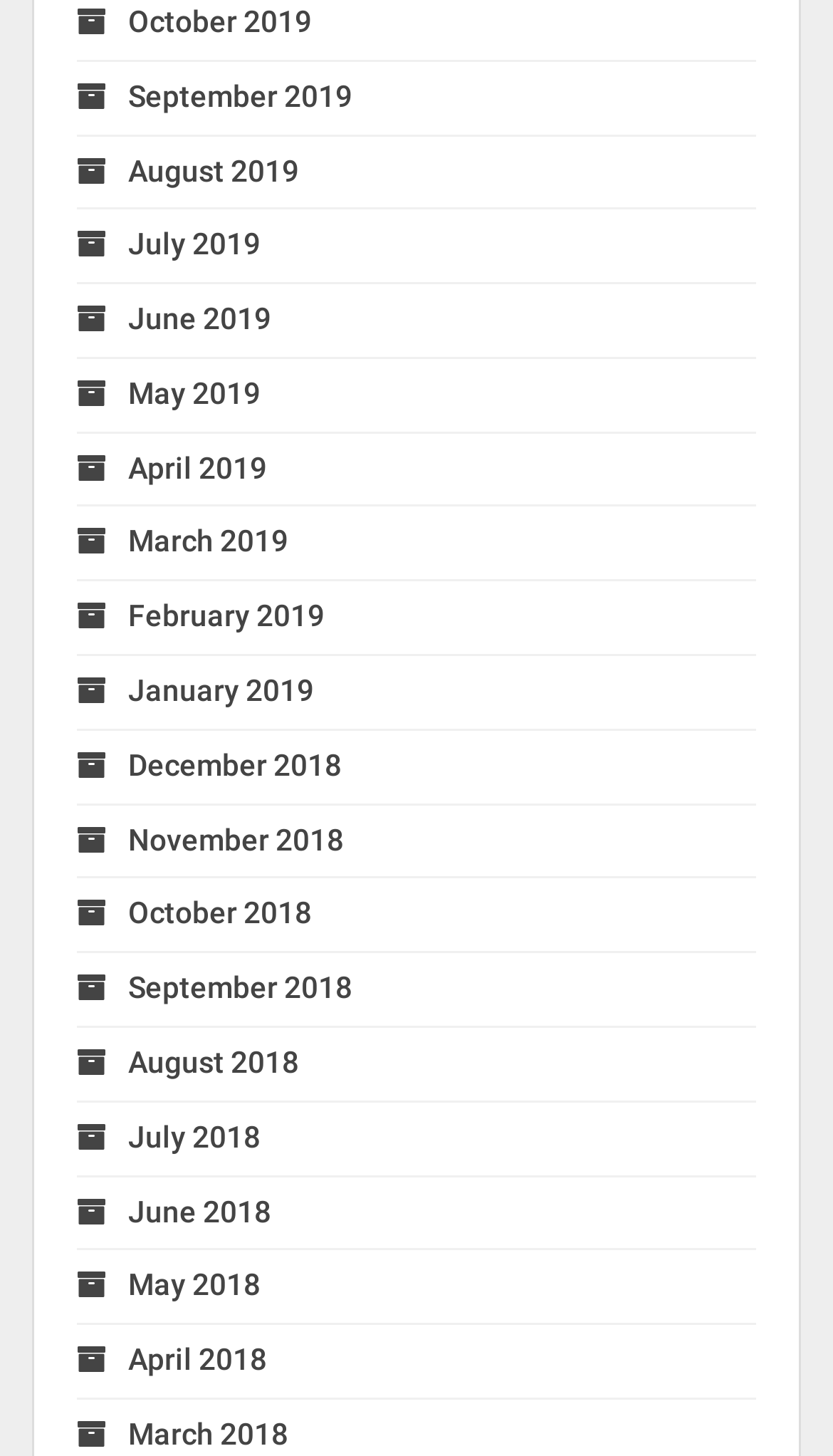What is the earliest month listed?
Provide a detailed answer to the question using information from the image.

By examining the list of links, I found that the earliest month listed is March 2018, which is located at the bottom of the list.